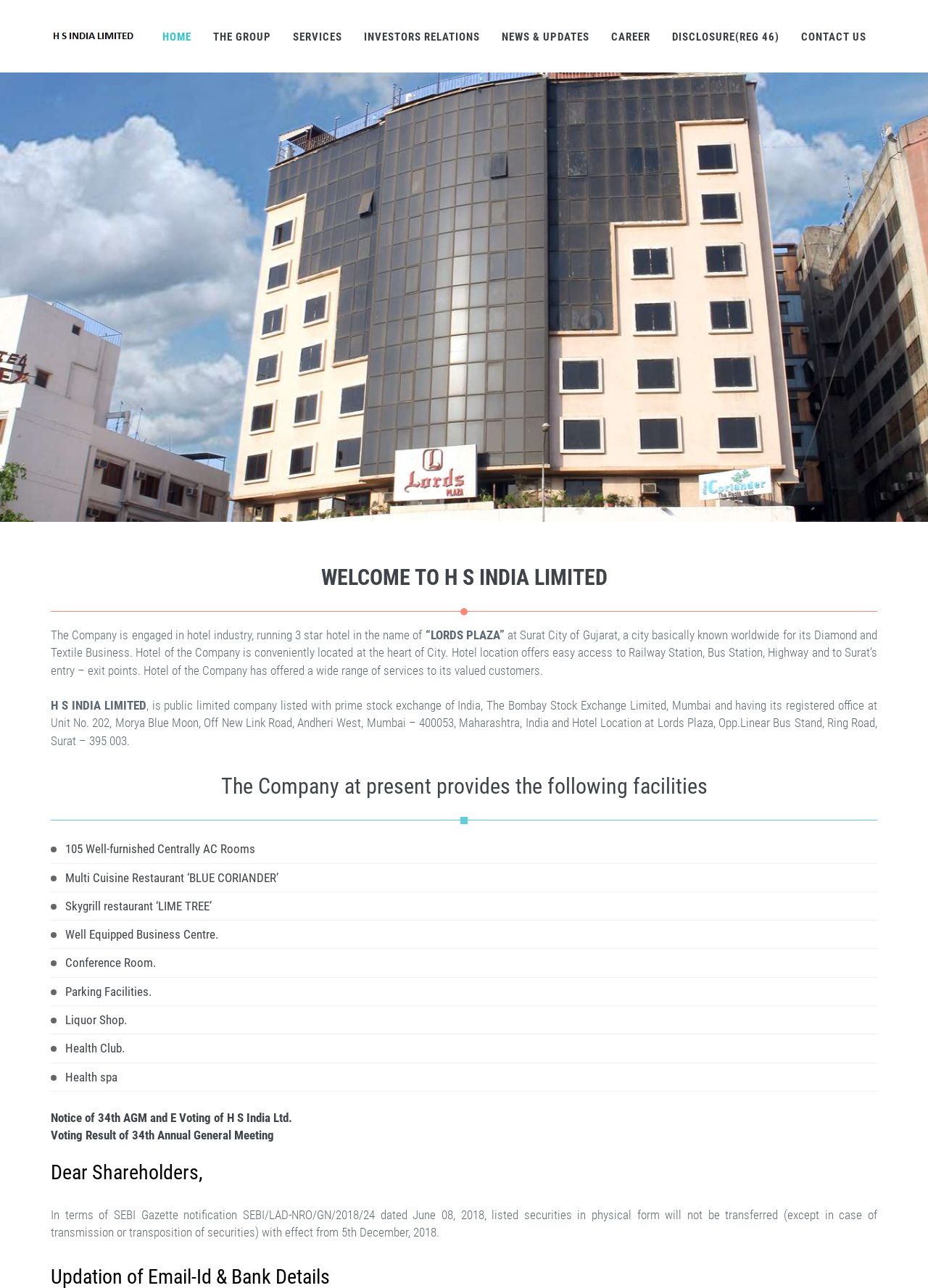Give a short answer using one word or phrase for the question:
What is the name of the restaurant mentioned on the webpage?

BLUE CORIANDER